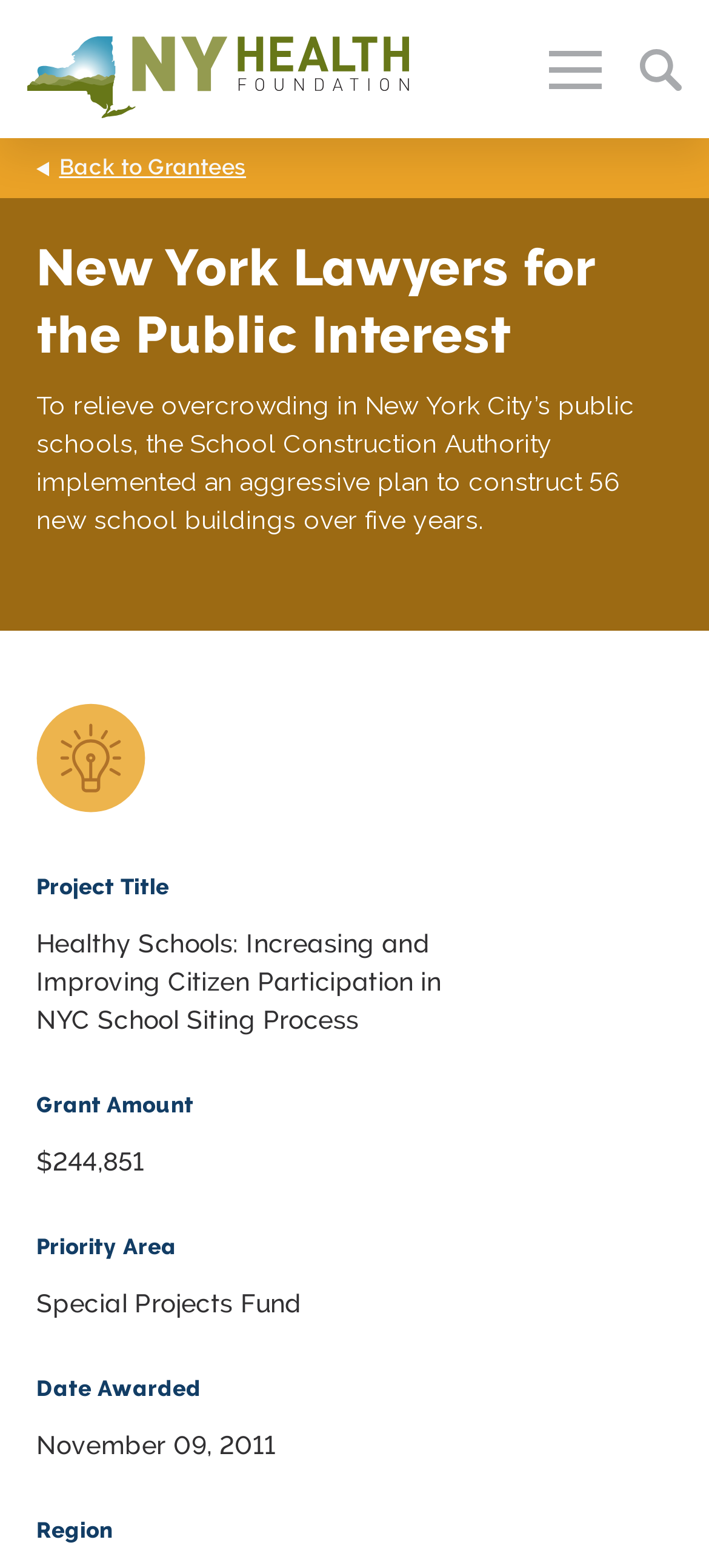Please identify the bounding box coordinates of the region to click in order to complete the given instruction: "Visit the New York Health Foundation page". The coordinates should be four float numbers between 0 and 1, i.e., [left, top, right, bottom].

[0.038, 0.06, 0.576, 0.079]